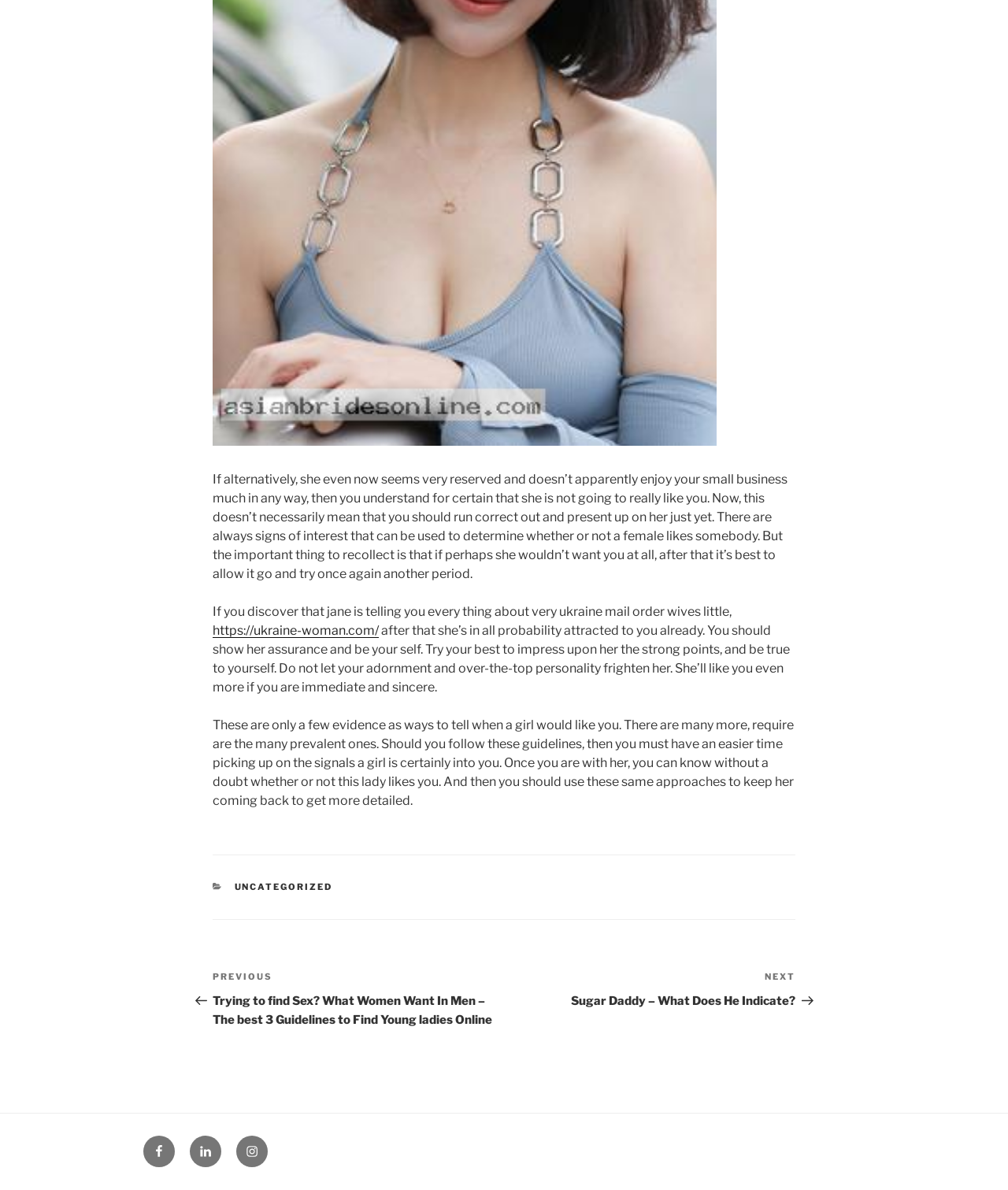What is the topic of the article?
Using the image, respond with a single word or phrase.

Signs of interest from a girl